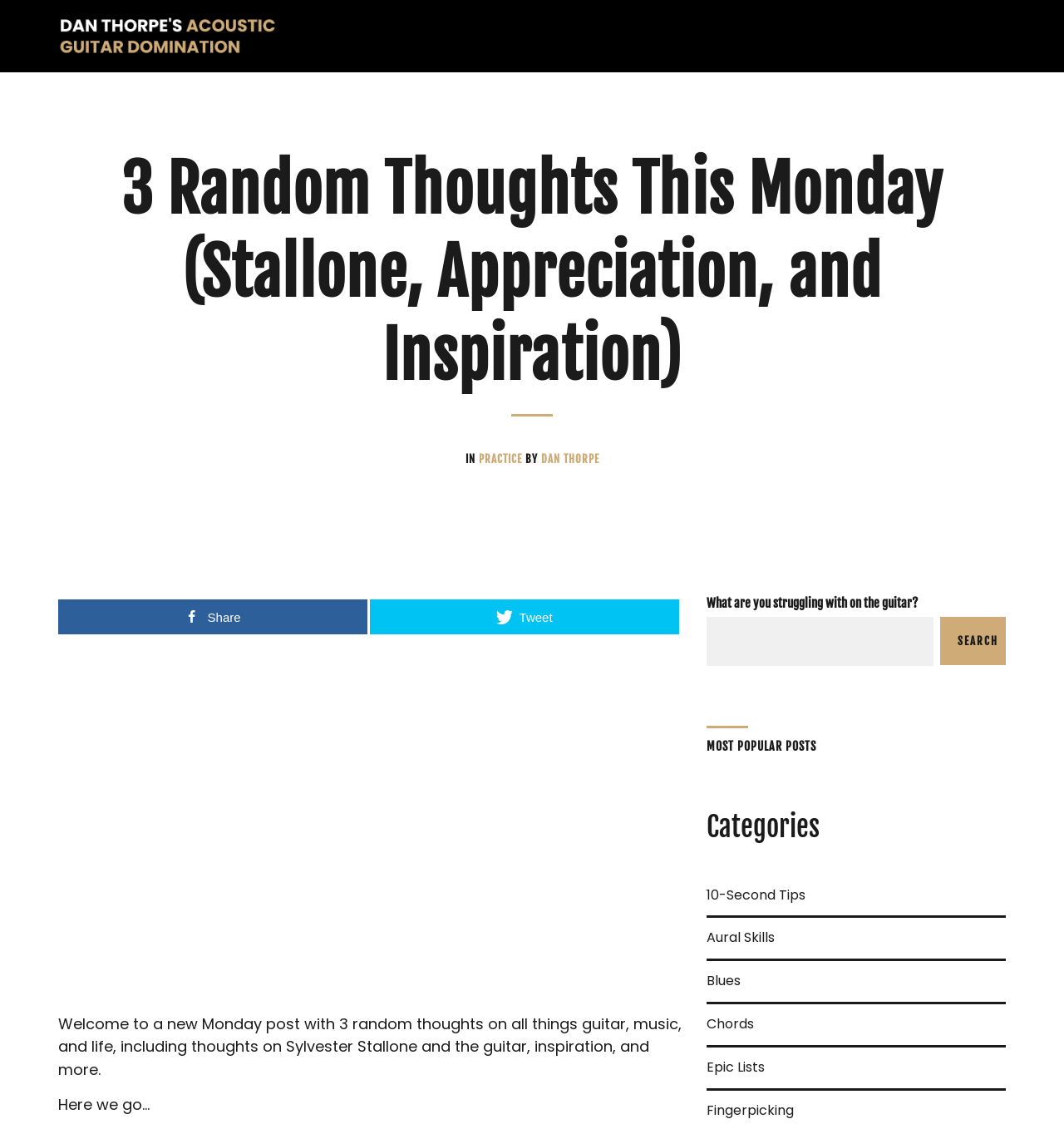Determine the primary headline of the webpage.

3 Random Thoughts This Monday (Stallone, Appreciation, and Inspiration)